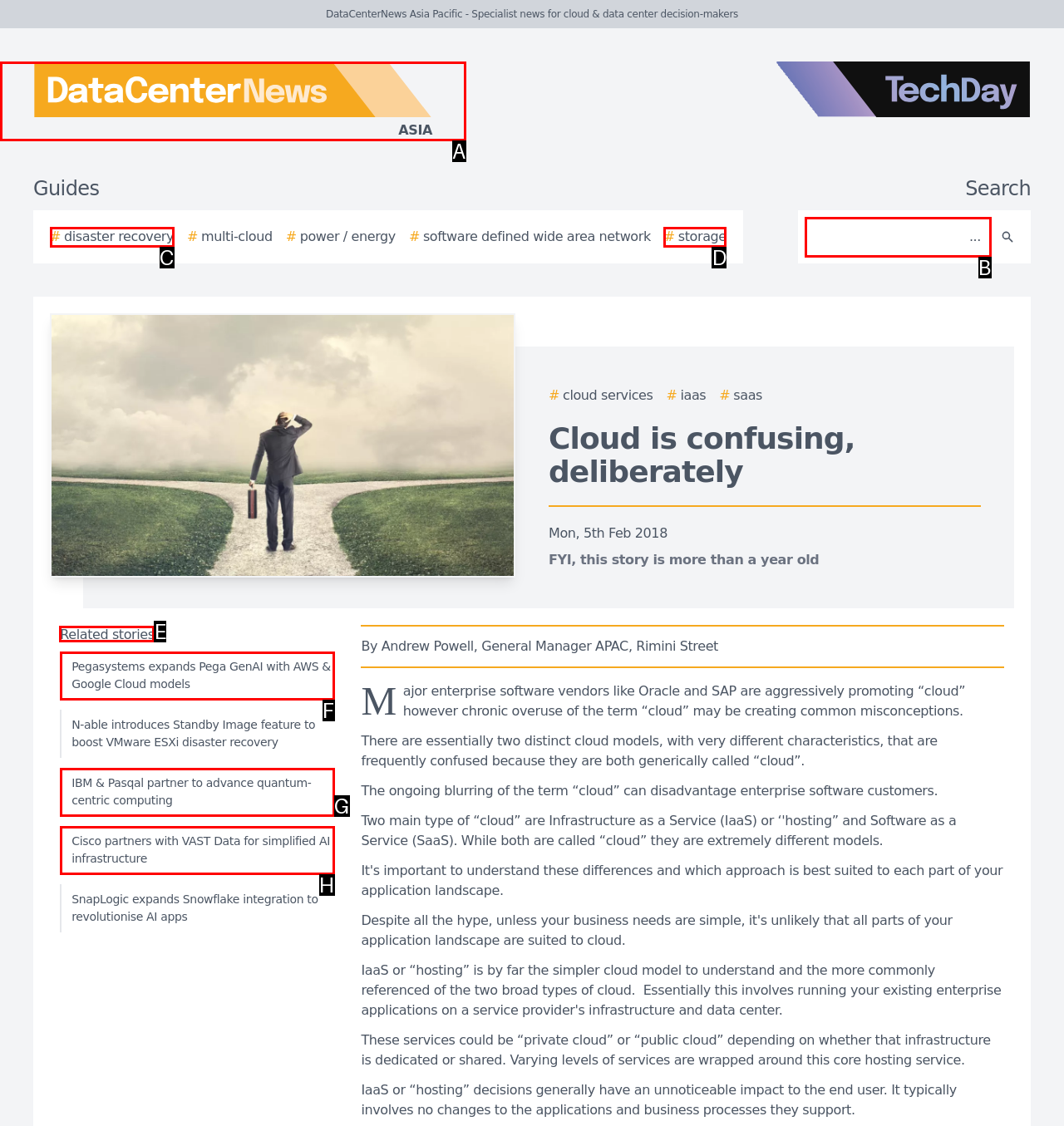Given the task: View related stories, point out the letter of the appropriate UI element from the marked options in the screenshot.

E